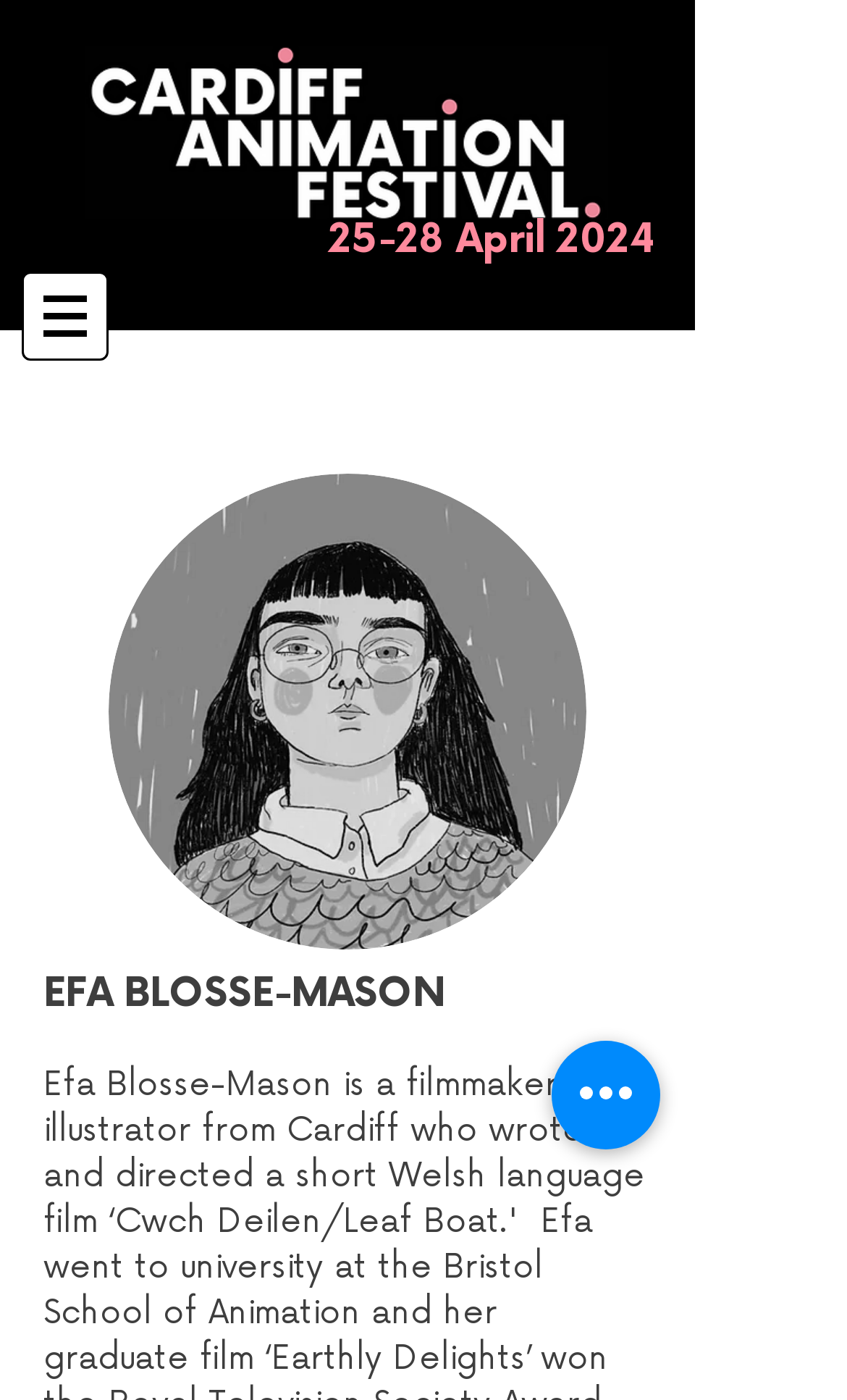Using the webpage screenshot and the element description aria-label="Quick actions", determine the bounding box coordinates. Specify the coordinates in the format (top-left x, top-left y, bottom-right x, bottom-right y) with values ranging from 0 to 1.

[0.651, 0.743, 0.779, 0.821]